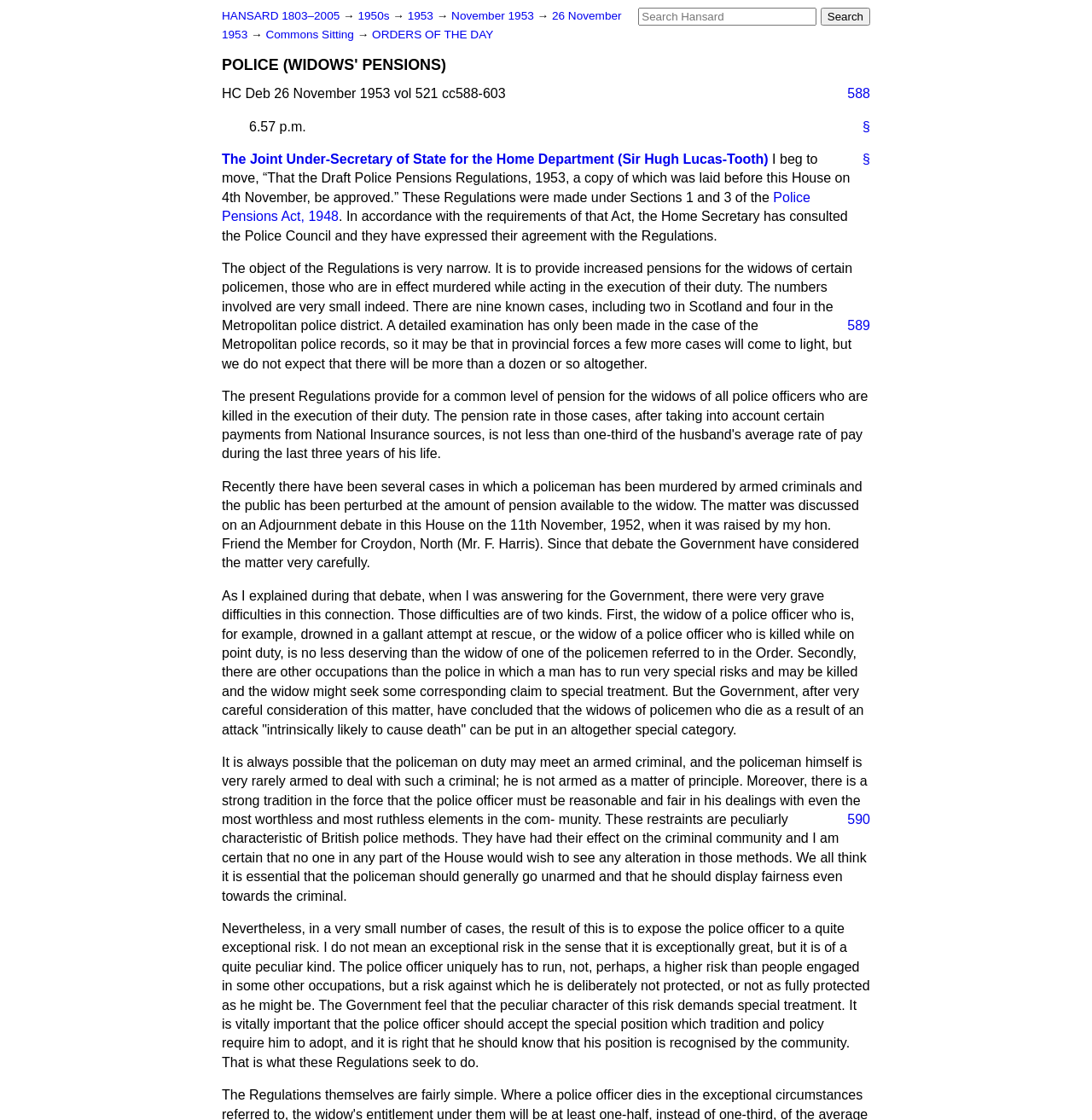Highlight the bounding box coordinates of the element that should be clicked to carry out the following instruction: "Copy the URL". The coordinates must be given as four float numbers ranging from 0 to 1, i.e., [left, top, right, bottom].

None